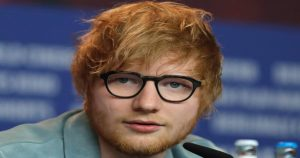Please reply to the following question with a single word or a short phrase:
What is the topic of the article accompanying the image?

Ed Sheeran's new single